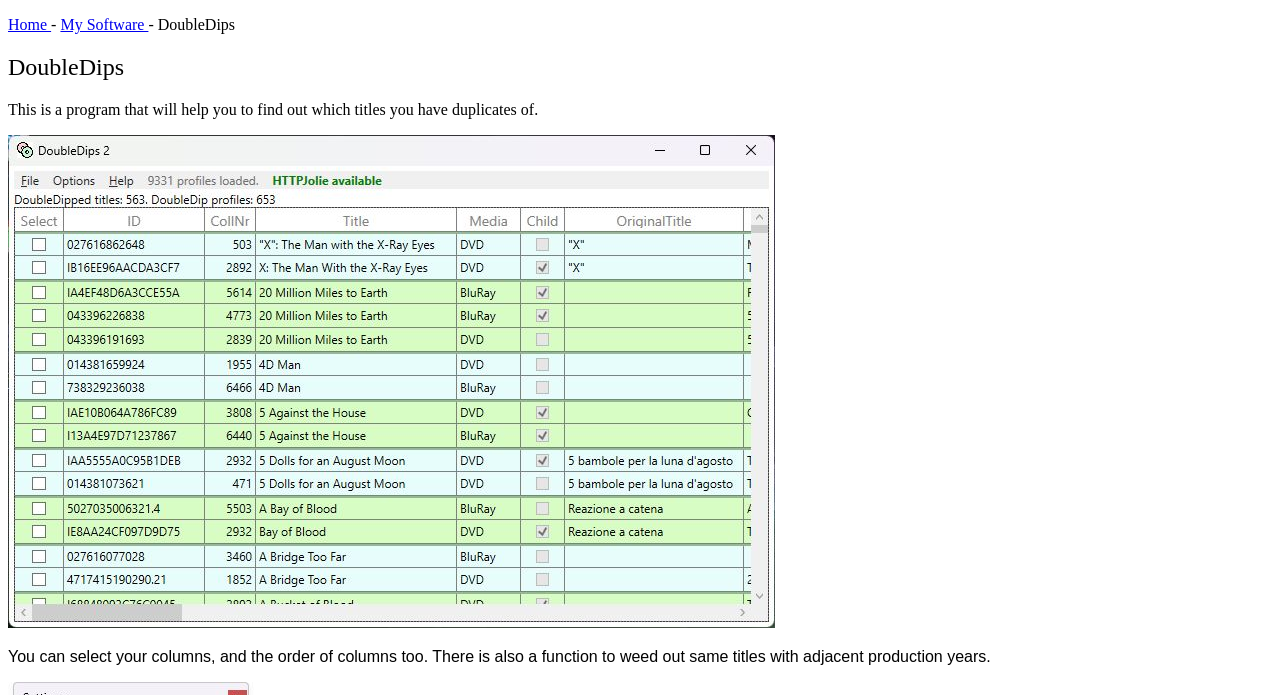Provide the bounding box coordinates for the UI element that is described as: "Home".

[0.006, 0.023, 0.04, 0.047]